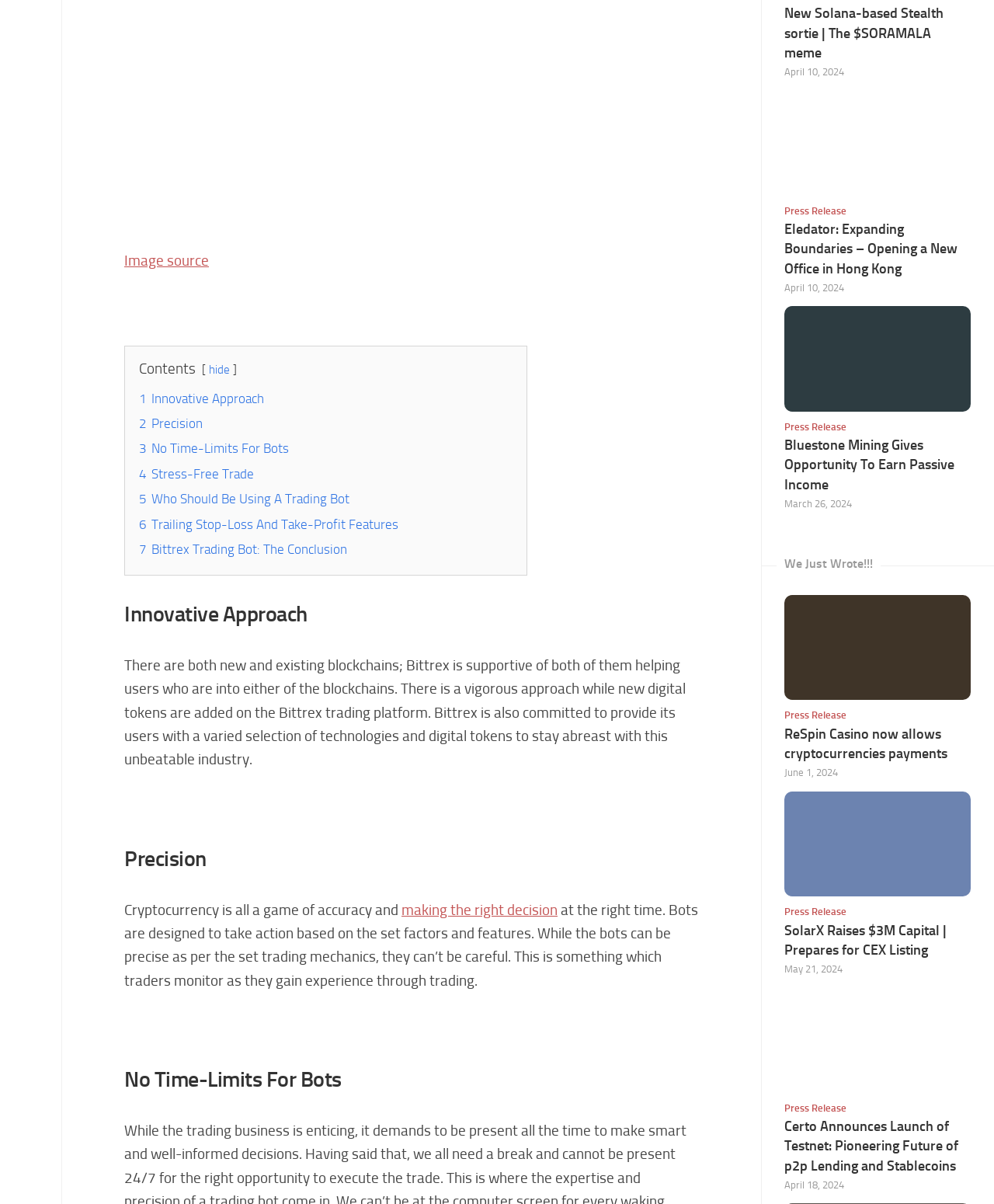Identify the bounding box coordinates of the element that should be clicked to fulfill this task: "Click on 'Eledator: Expanding Boundaries – Opening a New Office in Hong Kong'". The coordinates should be provided as four float numbers between 0 and 1, i.e., [left, top, right, bottom].

[0.789, 0.183, 0.963, 0.23]